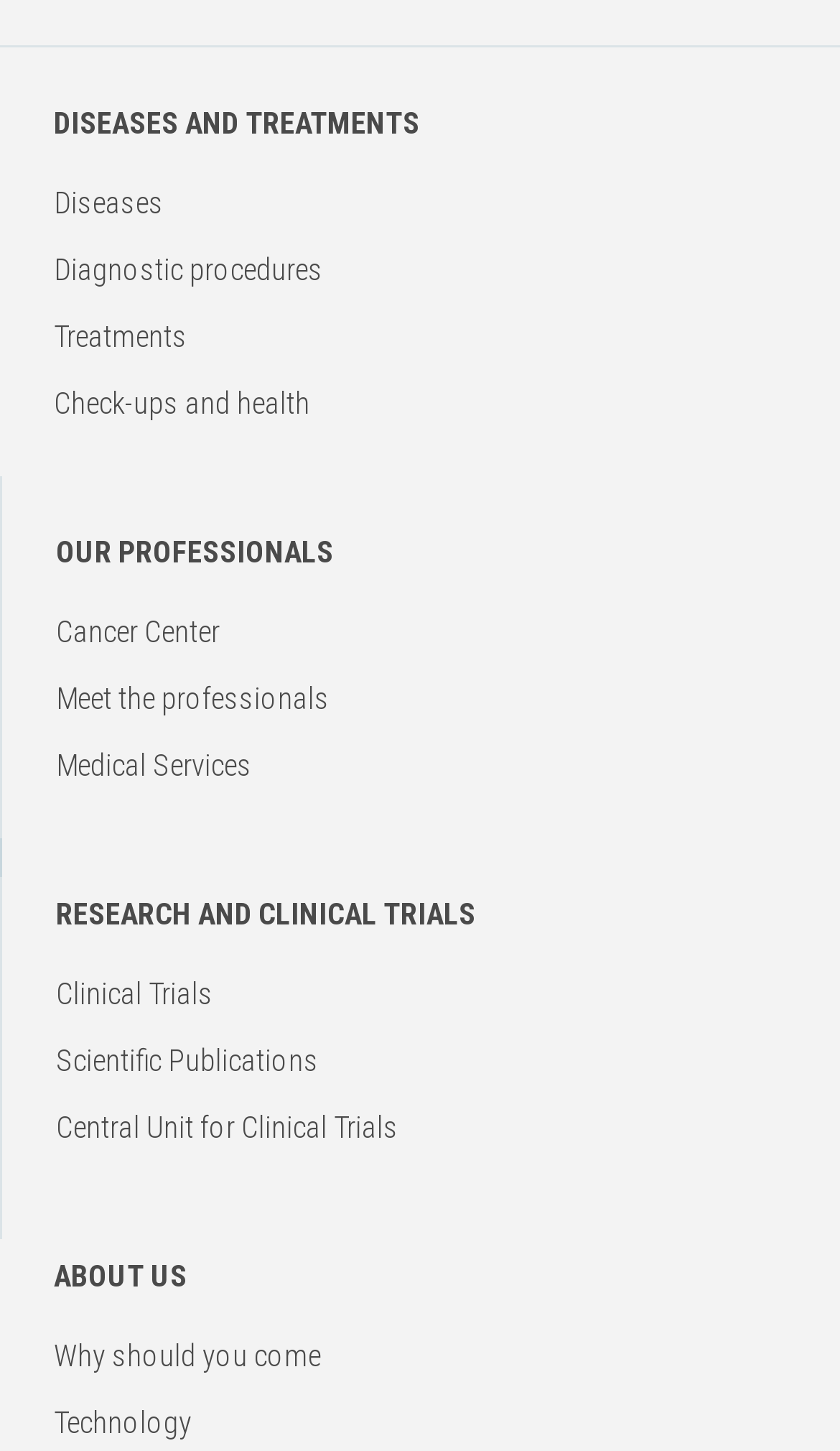Please identify the bounding box coordinates for the region that you need to click to follow this instruction: "Search by product SKU or name".

None